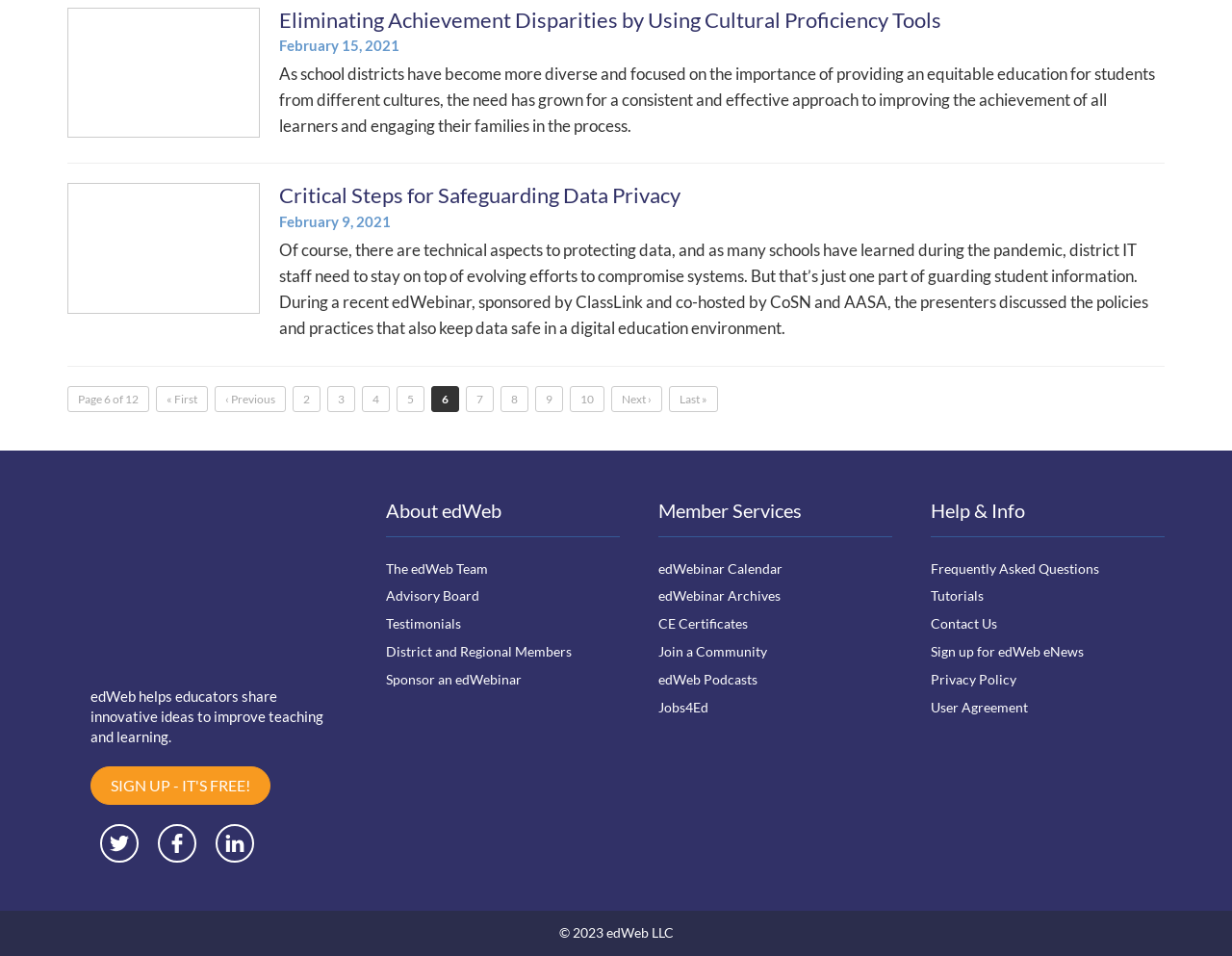Using the description "EMN Georgia Outputs", predict the bounding box of the relevant HTML element.

None